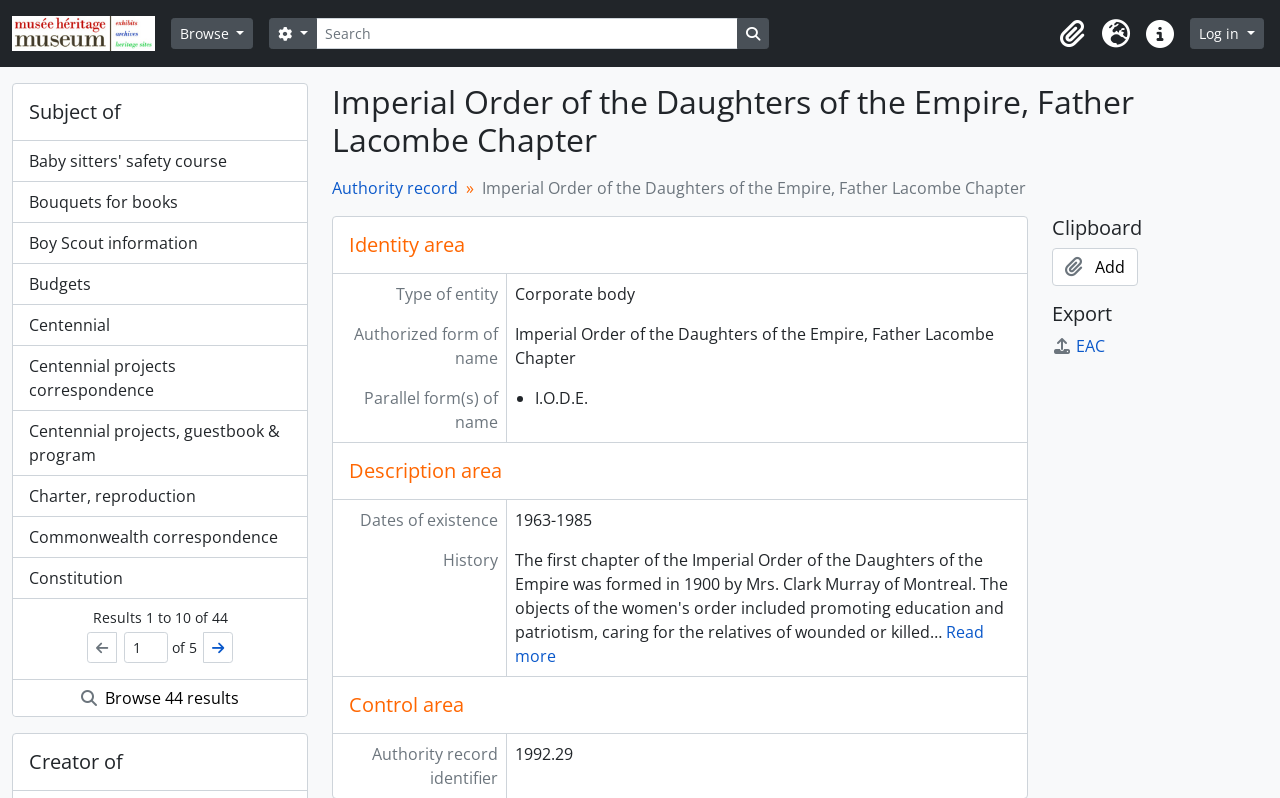Determine the bounding box coordinates of the clickable element to complete this instruction: "Export to EAC". Provide the coordinates in the format of four float numbers between 0 and 1, [left, top, right, bottom].

[0.822, 0.42, 0.863, 0.447]